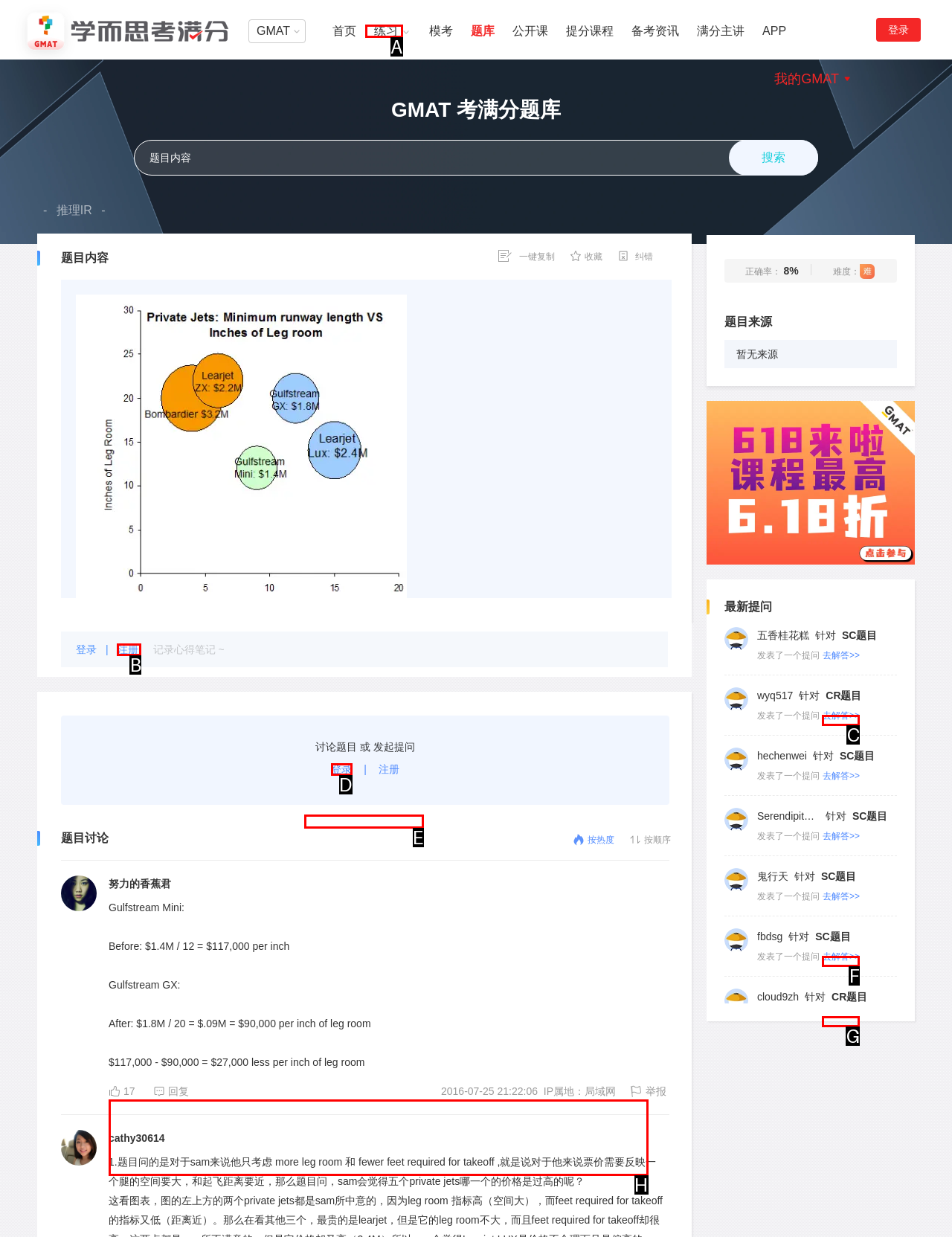Given the description: parent_node: 回复, identify the HTML element that fits best. Respond with the letter of the correct option from the choices.

H